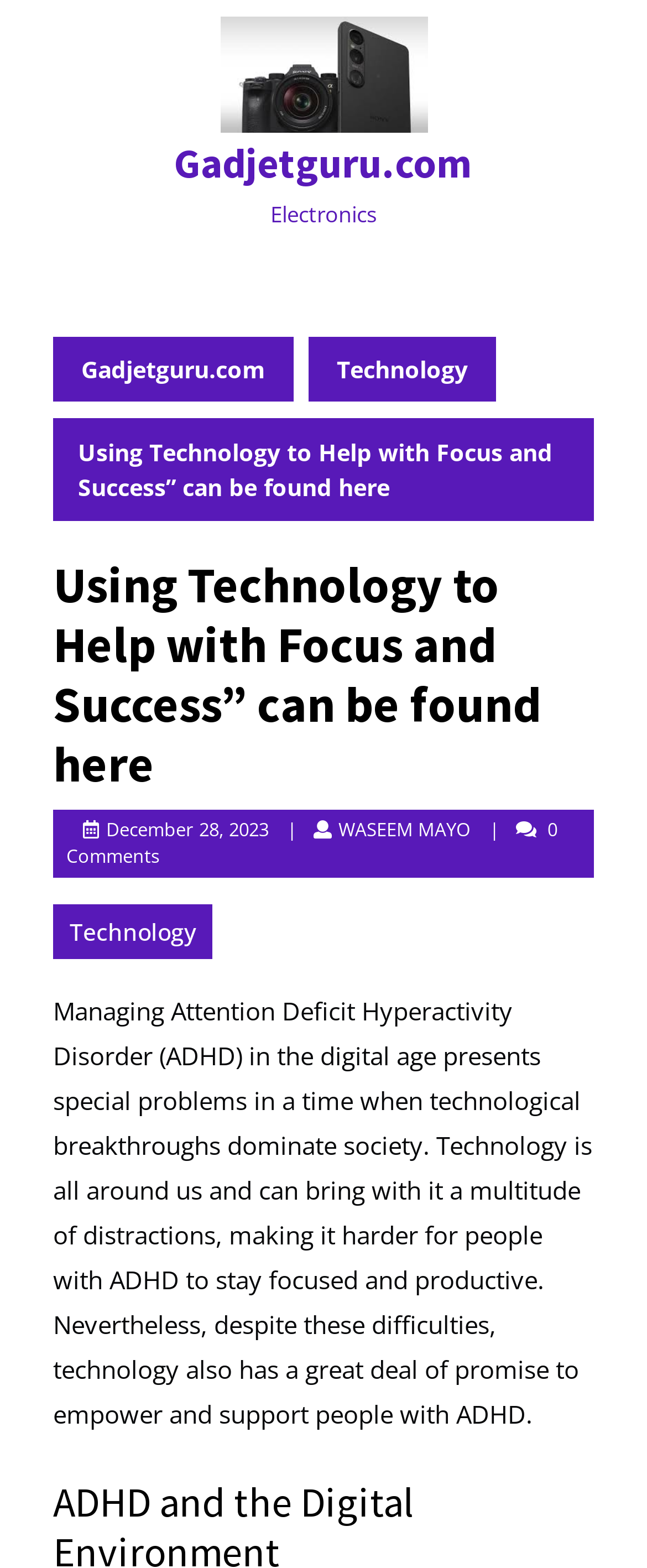Predict the bounding box of the UI element that fits this description: "Technology".

[0.477, 0.215, 0.767, 0.256]